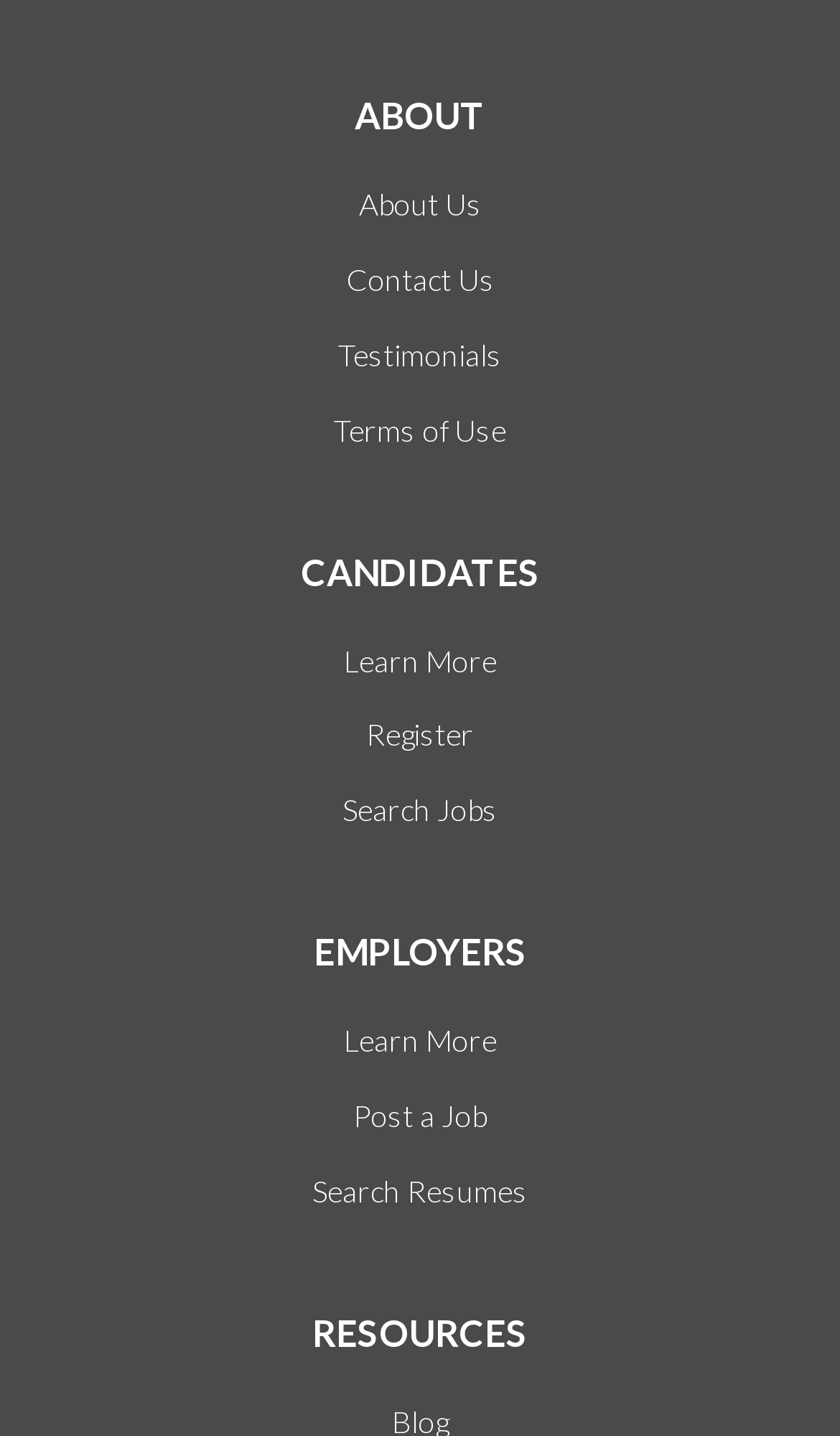How many links are there under 'EMPLOYERS'?
Respond to the question with a well-detailed and thorough answer.

Under the 'EMPLOYERS' category, I can see three links: 'Learn More', 'Post a Job', and 'Search Resumes'.